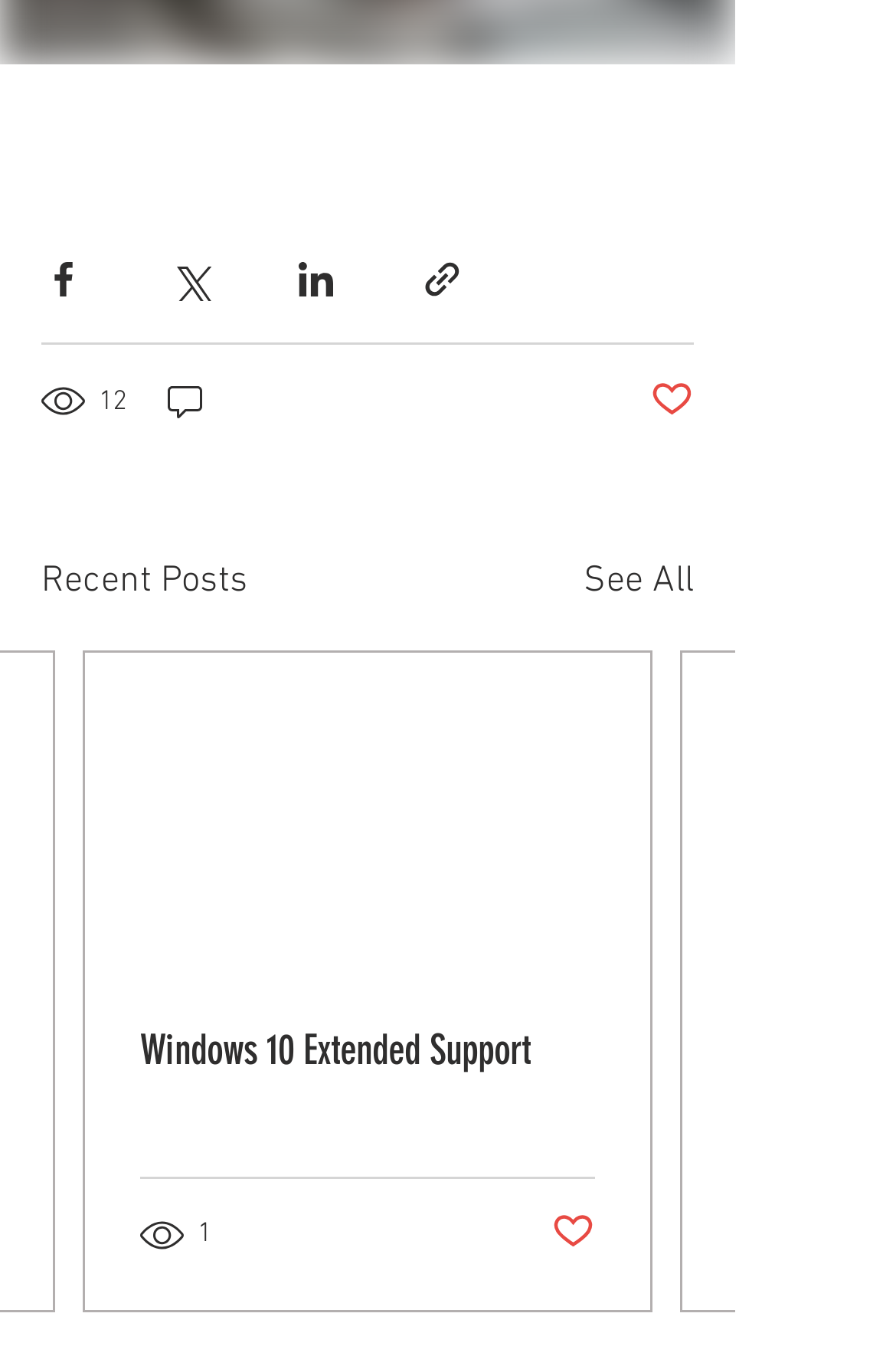How many comments are there on the first post?
From the details in the image, answer the question comprehensively.

There are no comments on the first post, which is indicated by the text '0 comments' below the post.